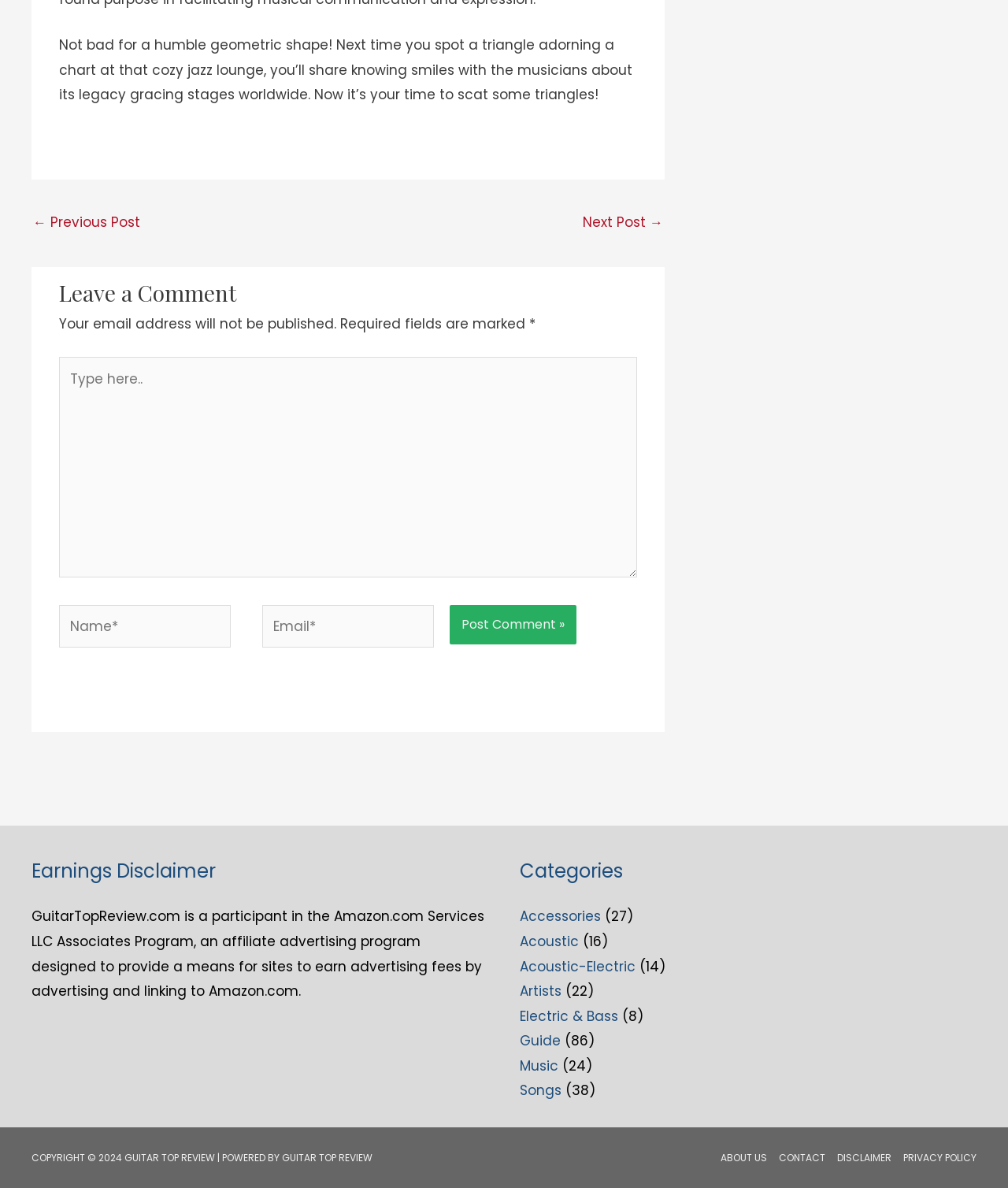Specify the bounding box coordinates of the element's region that should be clicked to achieve the following instruction: "Get involved in Faith in Action". The bounding box coordinates consist of four float numbers between 0 and 1, in the format [left, top, right, bottom].

None